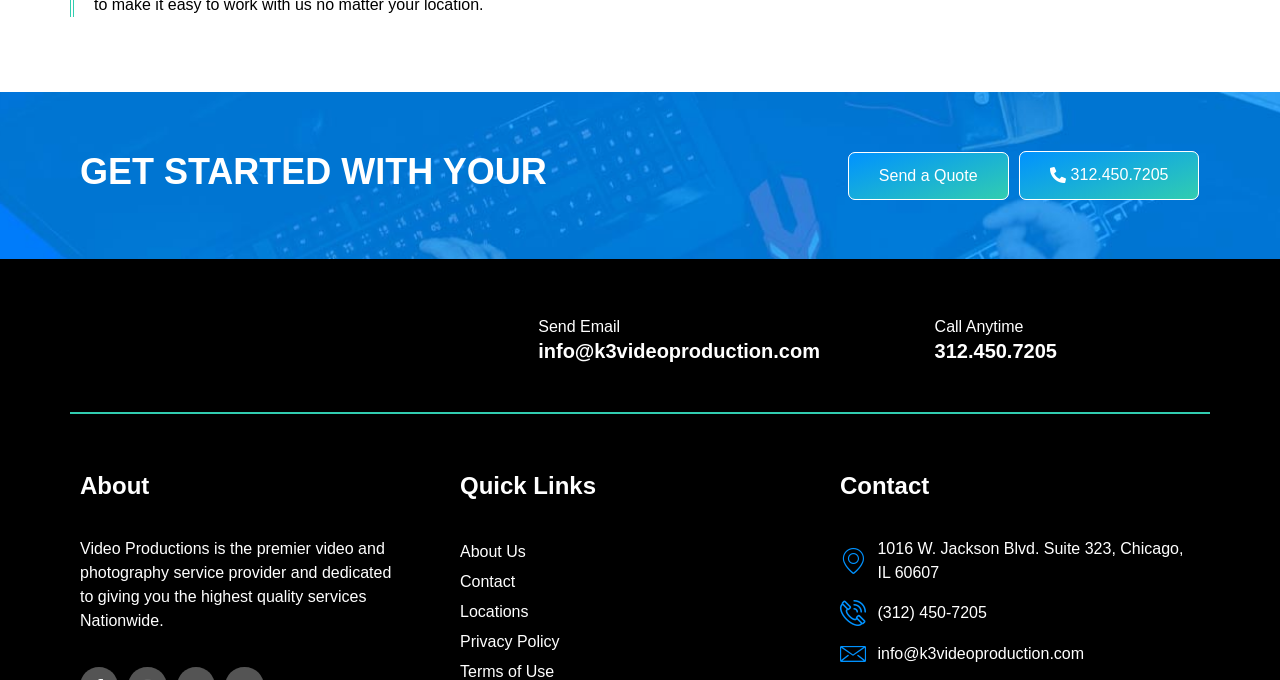Please provide a comprehensive answer to the question based on the screenshot: What is the company's phone number?

The phone number can be found in multiple places on the webpage, including the 'Call Anytime' section and the 'Contact' section. It is displayed as a link and as a static text.